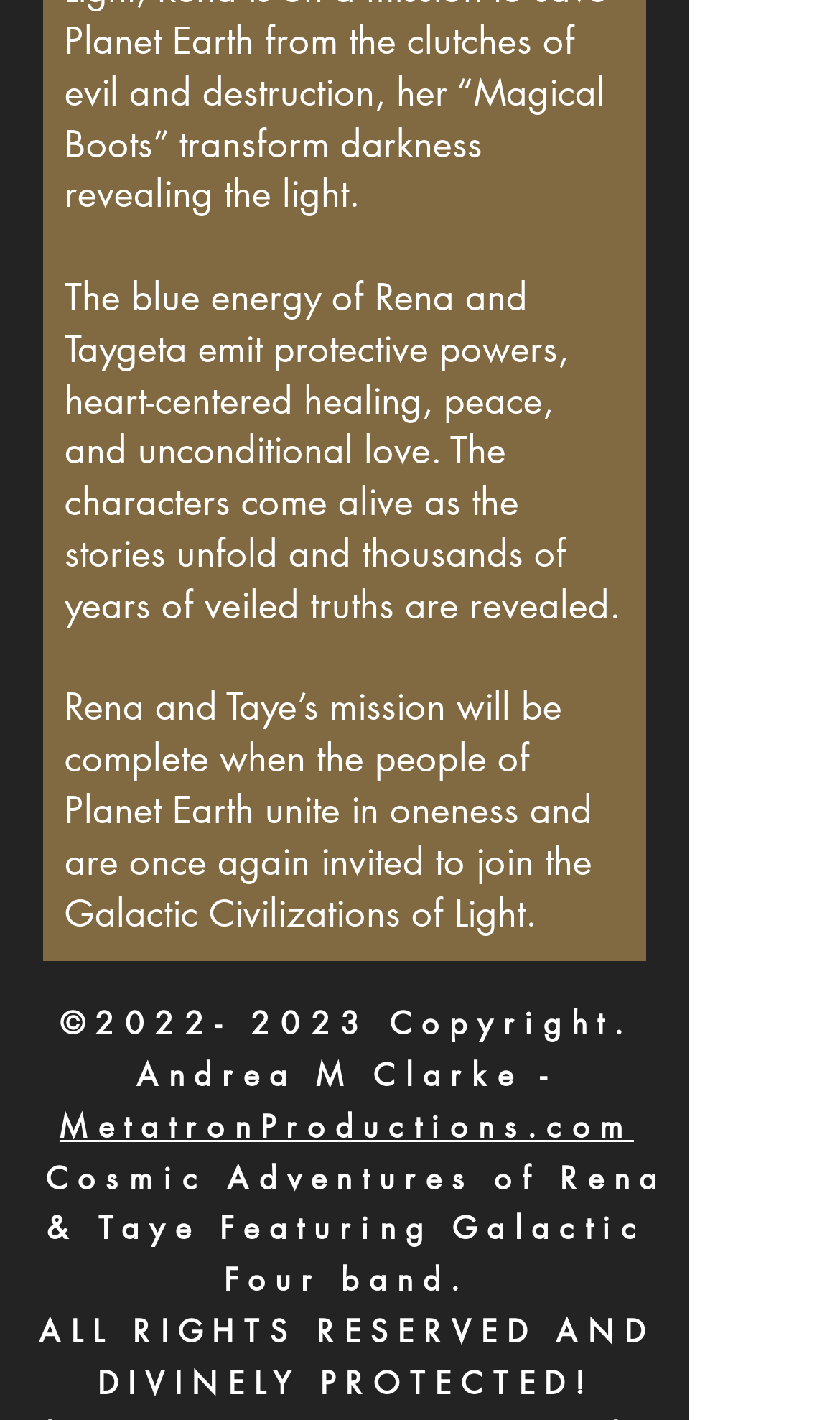Answer the following in one word or a short phrase: 
What is the theme of the stories?

Galactic Civilizations of Light